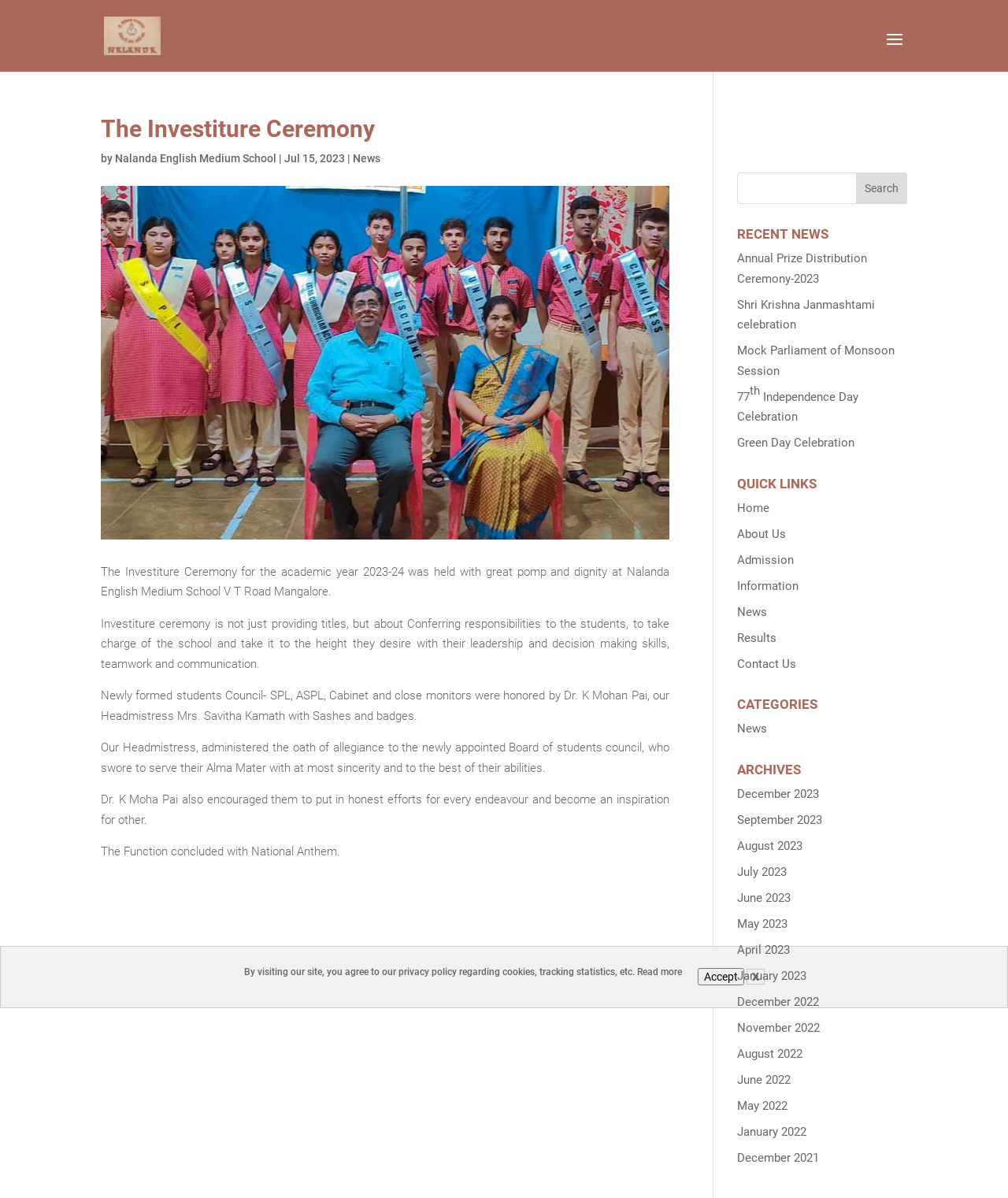Please identify the bounding box coordinates of the area that needs to be clicked to fulfill the following instruction: "Go to the News page."

[0.35, 0.127, 0.377, 0.137]